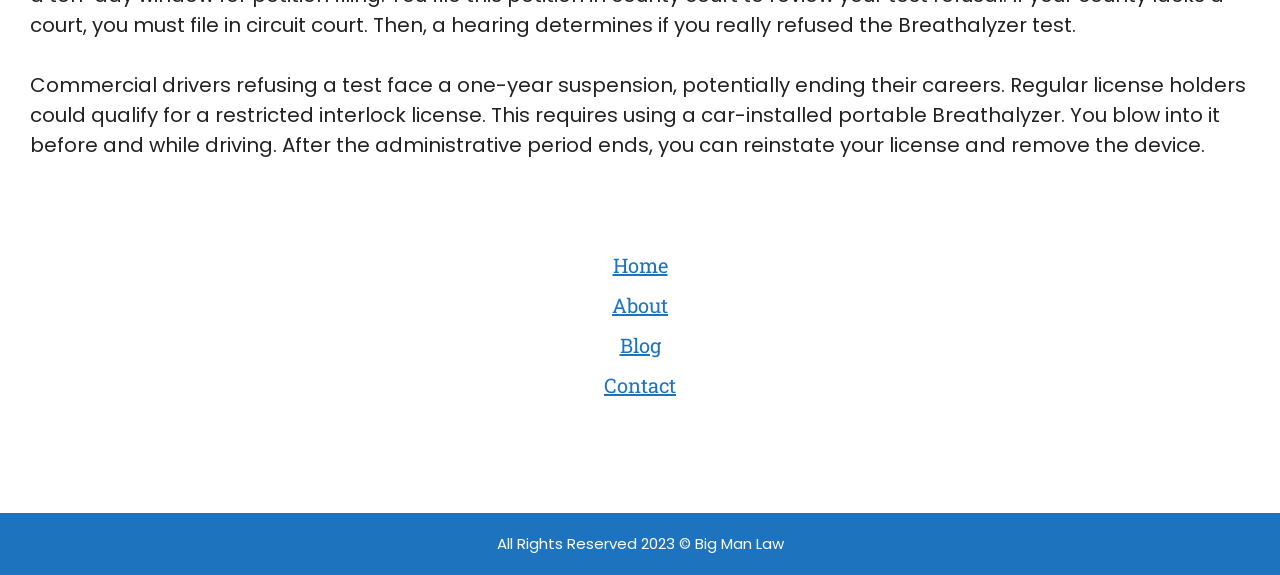What is the copyright year mentioned at the bottom of the webpage?
Provide a detailed answer to the question using information from the image.

The StaticText element at the bottom of the webpage mentions 'All Rights Reserved 2023 © Big Man Law', indicating that the copyright year is 2023.